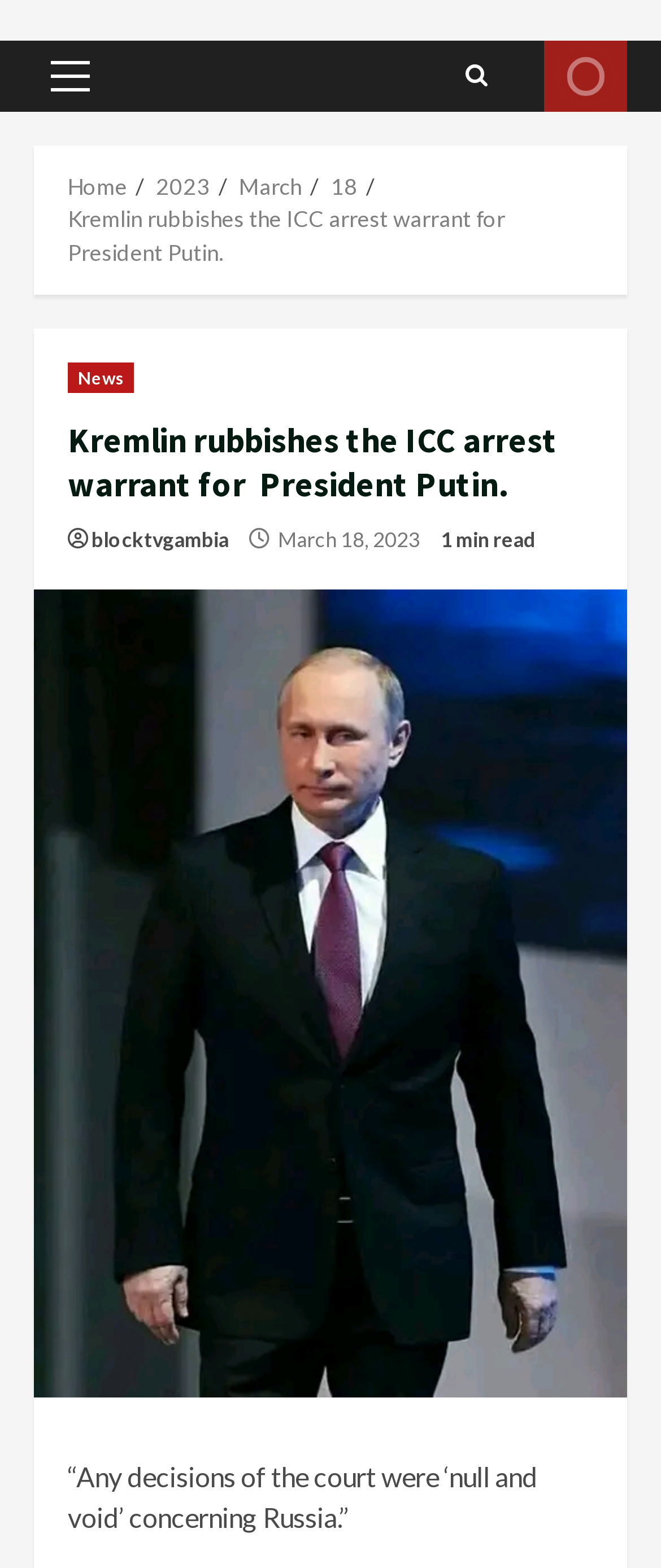Identify the bounding box coordinates for the UI element described as: "News". The coordinates should be provided as four floats between 0 and 1: [left, top, right, bottom].

[0.103, 0.232, 0.204, 0.251]